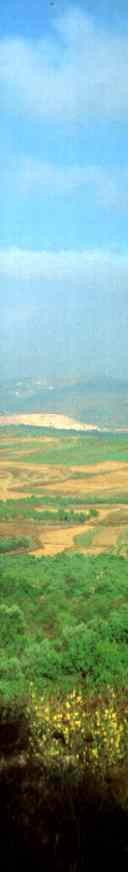Give a one-word or one-phrase response to the question: 
Are there fields in the image?

Yes